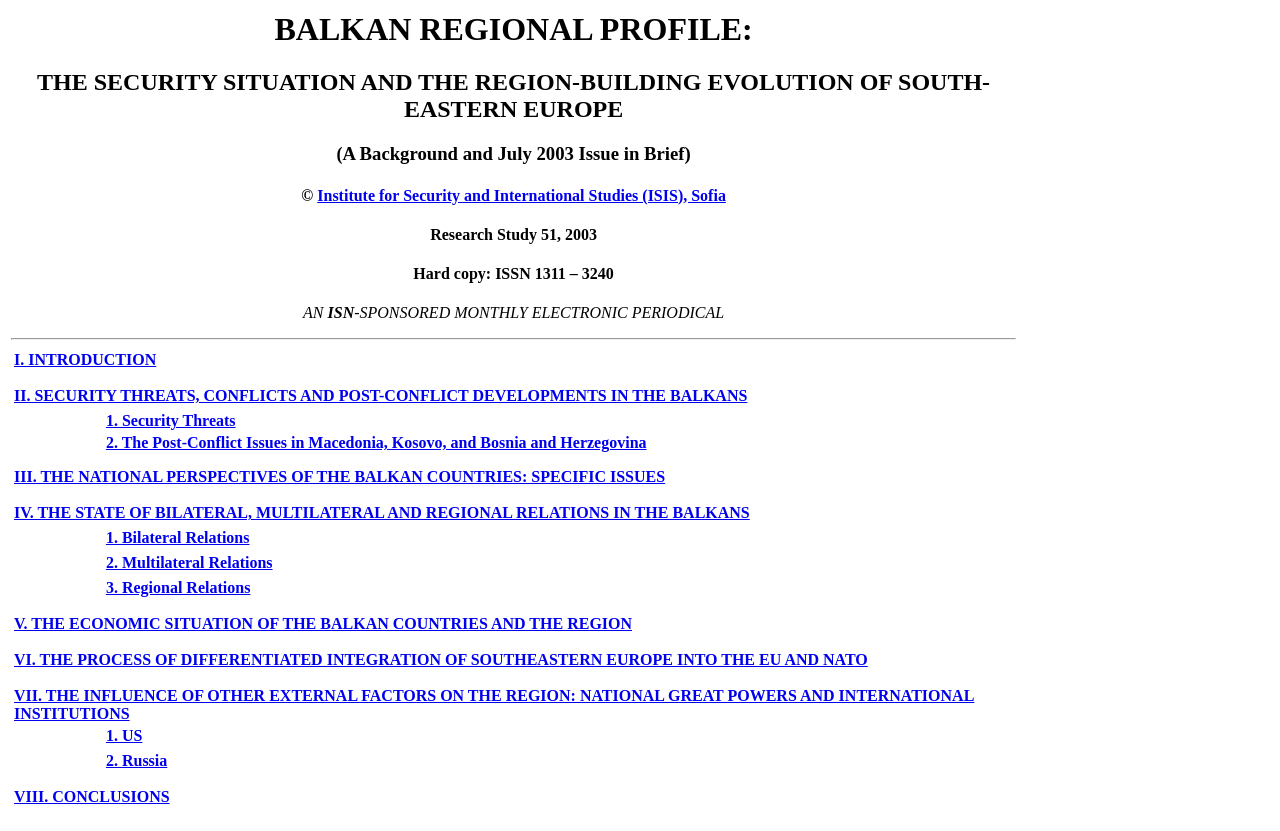Answer the question with a single word or phrase: 
What is the y-coordinate of the top of the element with text 'VIII. CONCLUSIONS'?

0.948